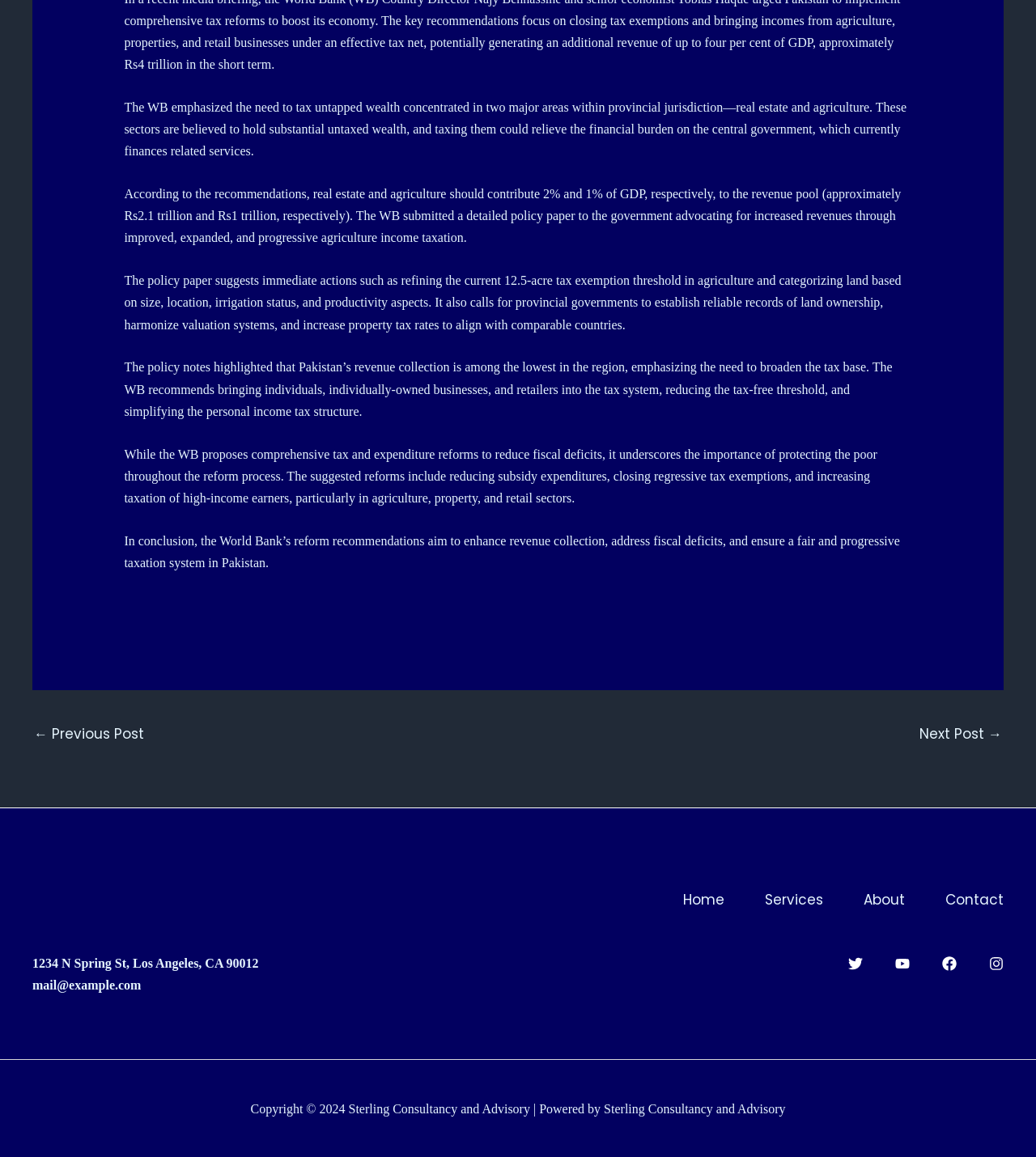What is the proposed tax contribution from real estate sector?
Based on the screenshot, provide your answer in one word or phrase.

2% of GDP